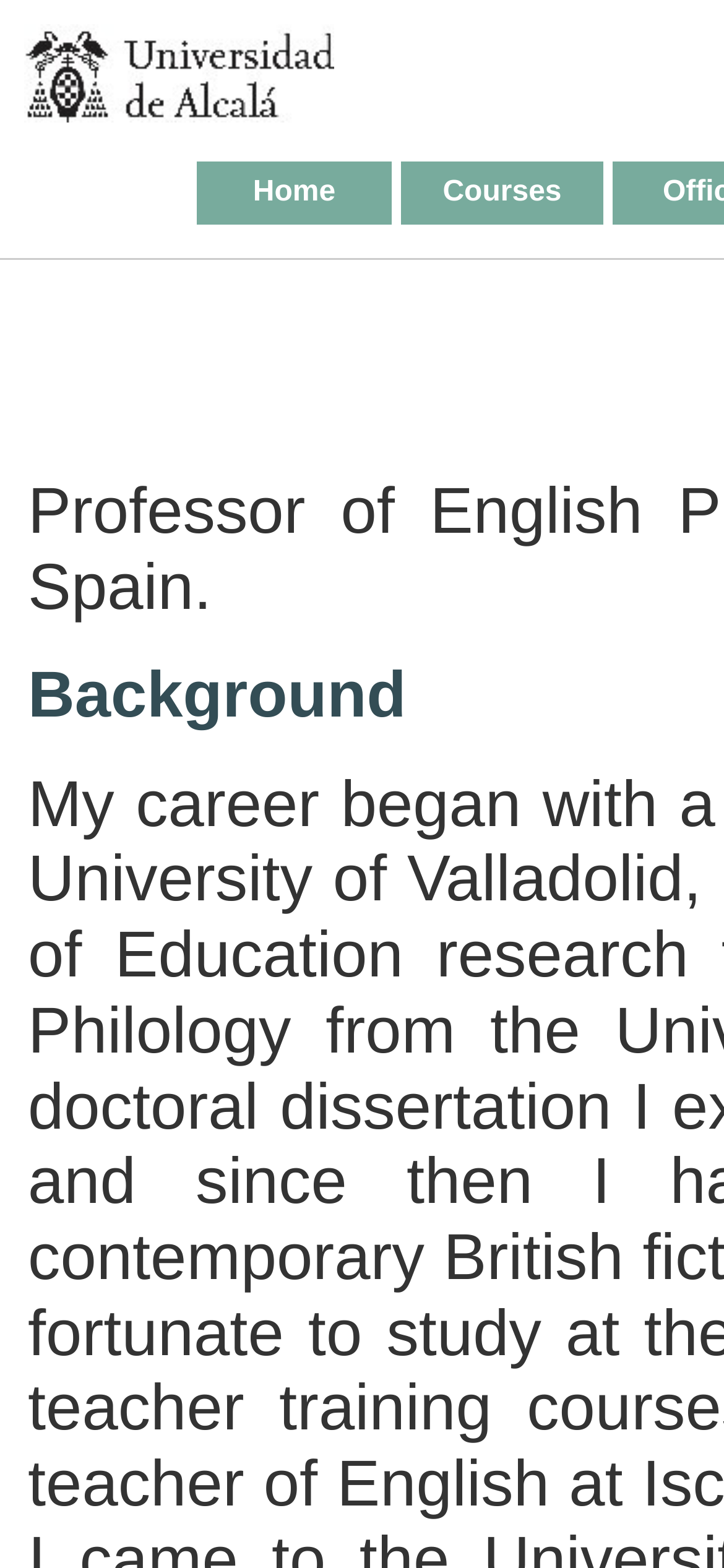How many links are there in the first table cell?
Please answer using one word or phrase, based on the screenshot.

1